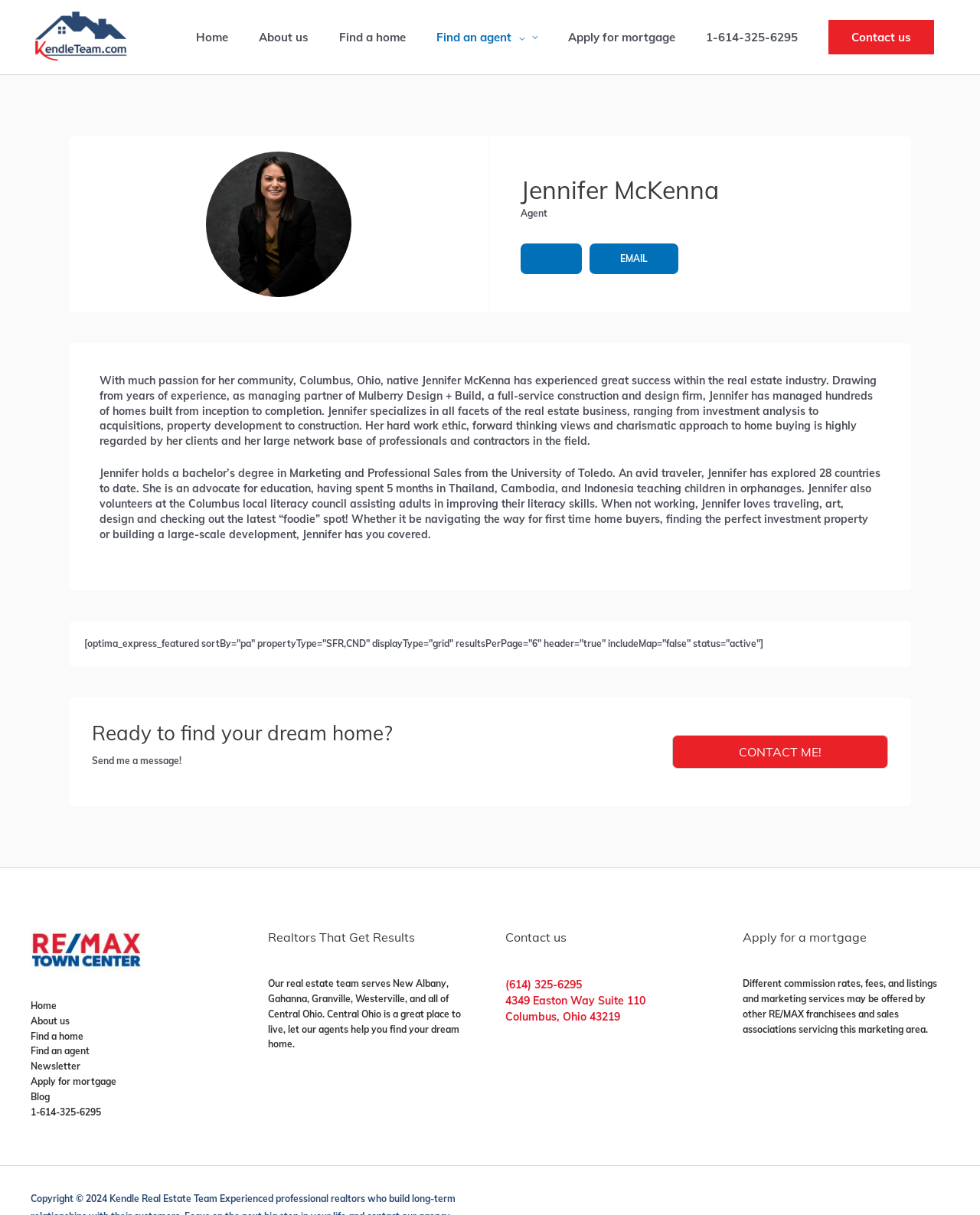What is Jennifer McKenna's profession?
Please ensure your answer to the question is detailed and covers all necessary aspects.

Based on the webpage, Jennifer McKenna's profession is an agent, which is mentioned in the article section with the heading 'Jennifer McKenna' and the static text 'Agent'.